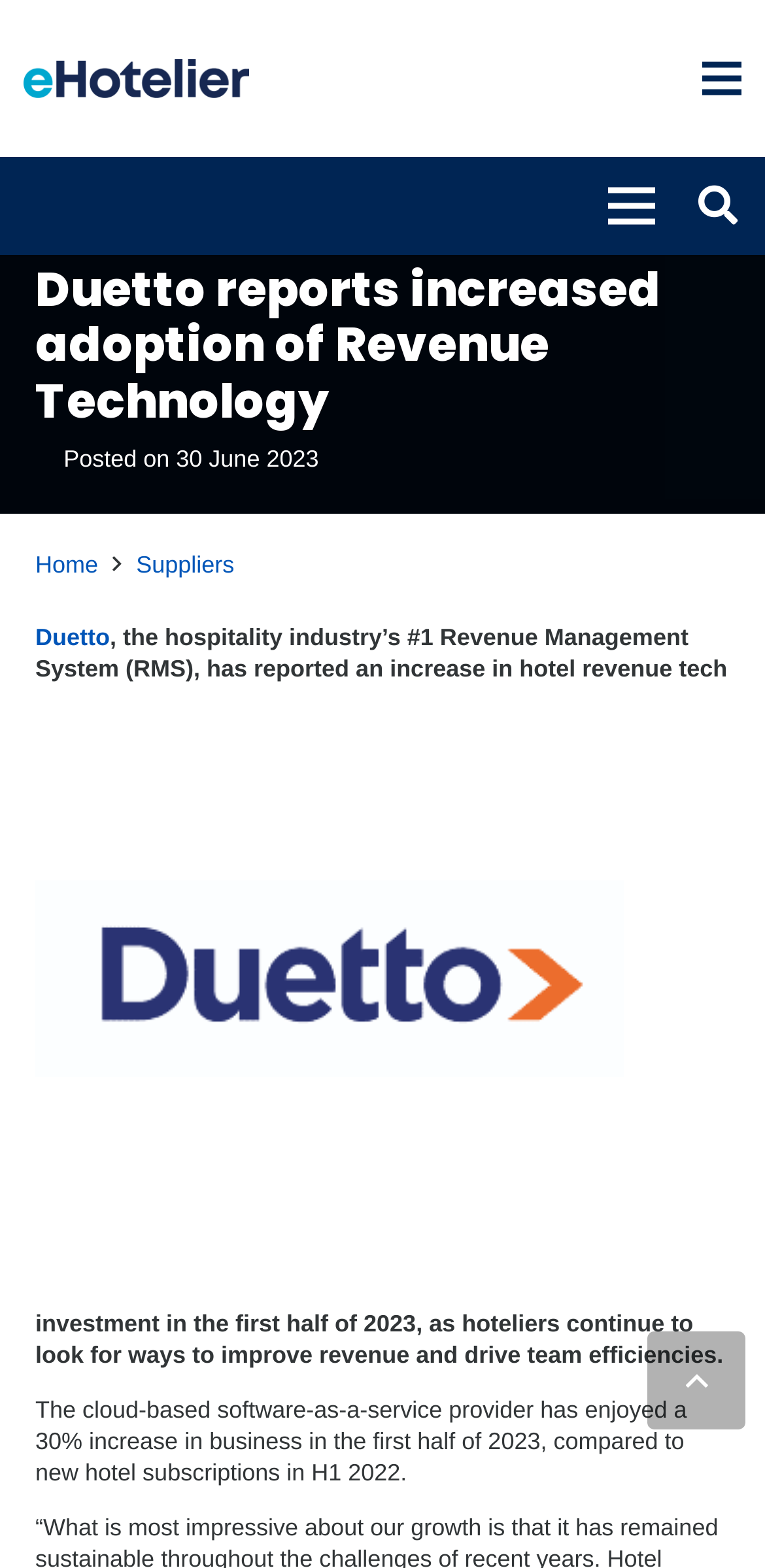Determine the bounding box coordinates for the UI element with the following description: "Home". The coordinates should be four float numbers between 0 and 1, represented as [left, top, right, bottom].

[0.046, 0.351, 0.128, 0.369]